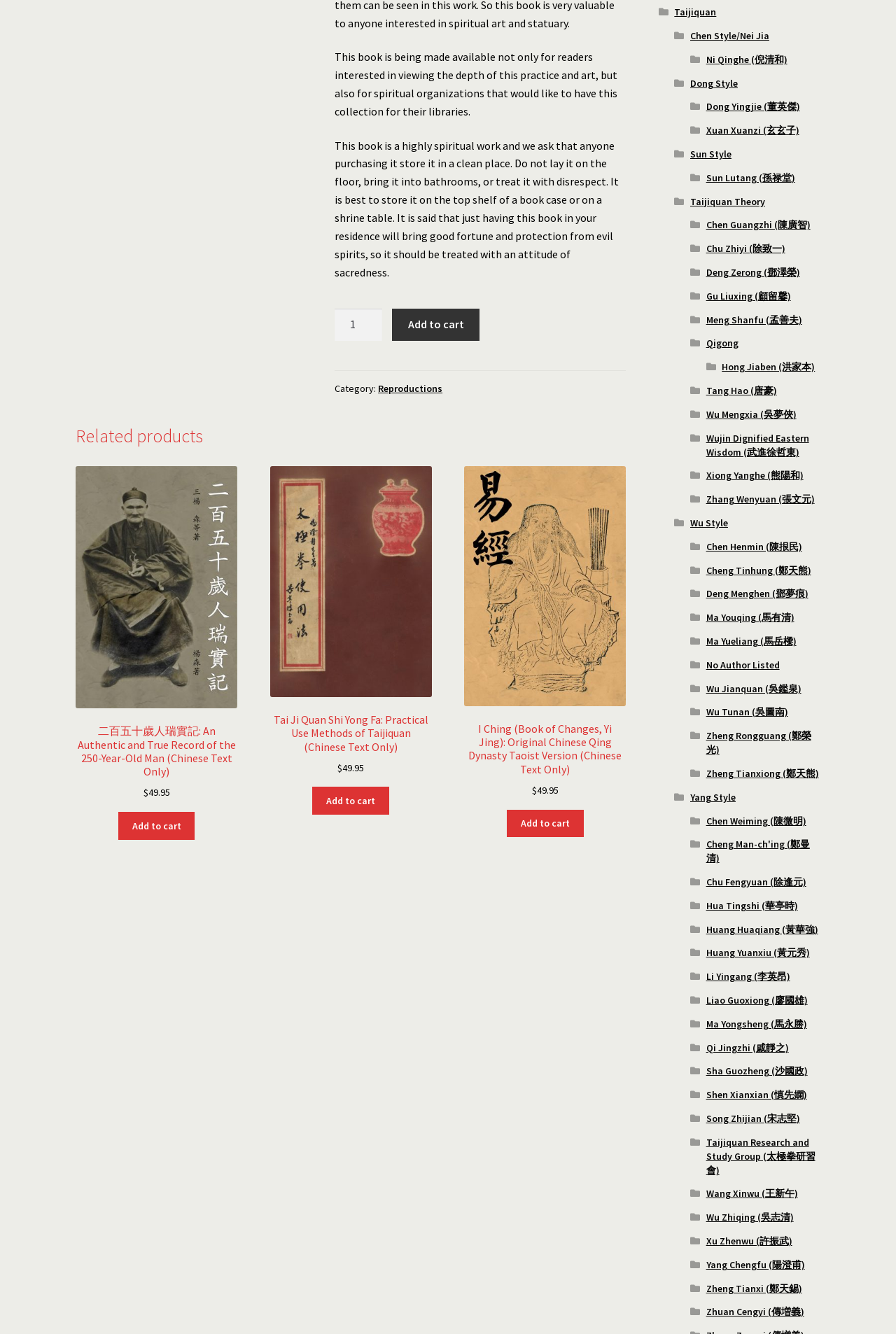Please indicate the bounding box coordinates of the element's region to be clicked to achieve the instruction: "Change product quantity". Provide the coordinates as four float numbers between 0 and 1, i.e., [left, top, right, bottom].

[0.374, 0.232, 0.426, 0.255]